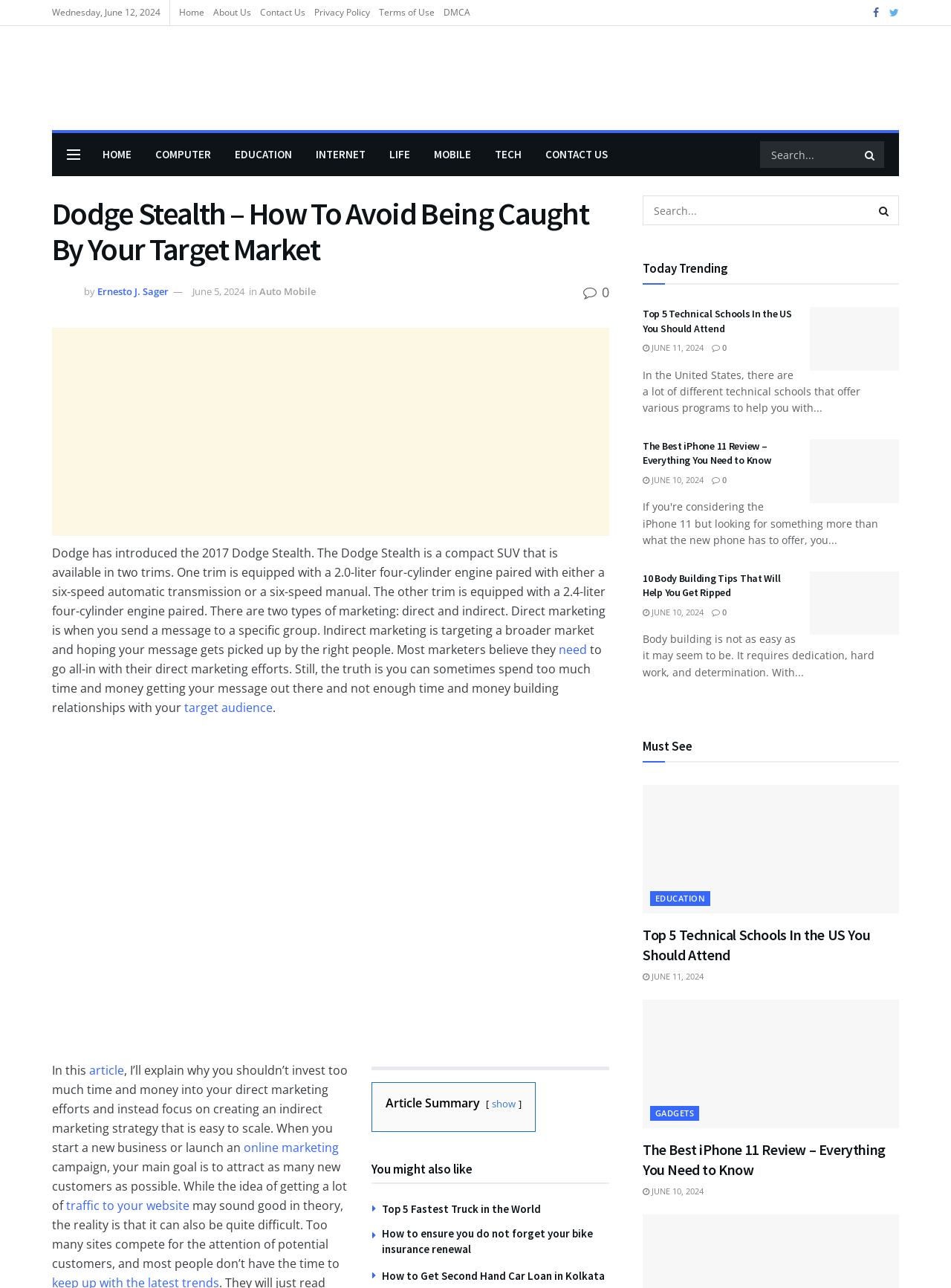What is the date of the article?
Please give a detailed and elaborate answer to the question based on the image.

I found the date of the article by looking at the text 'by Ernesto J. Sager June 5, 2024' which is located below the author's name and above the article content.